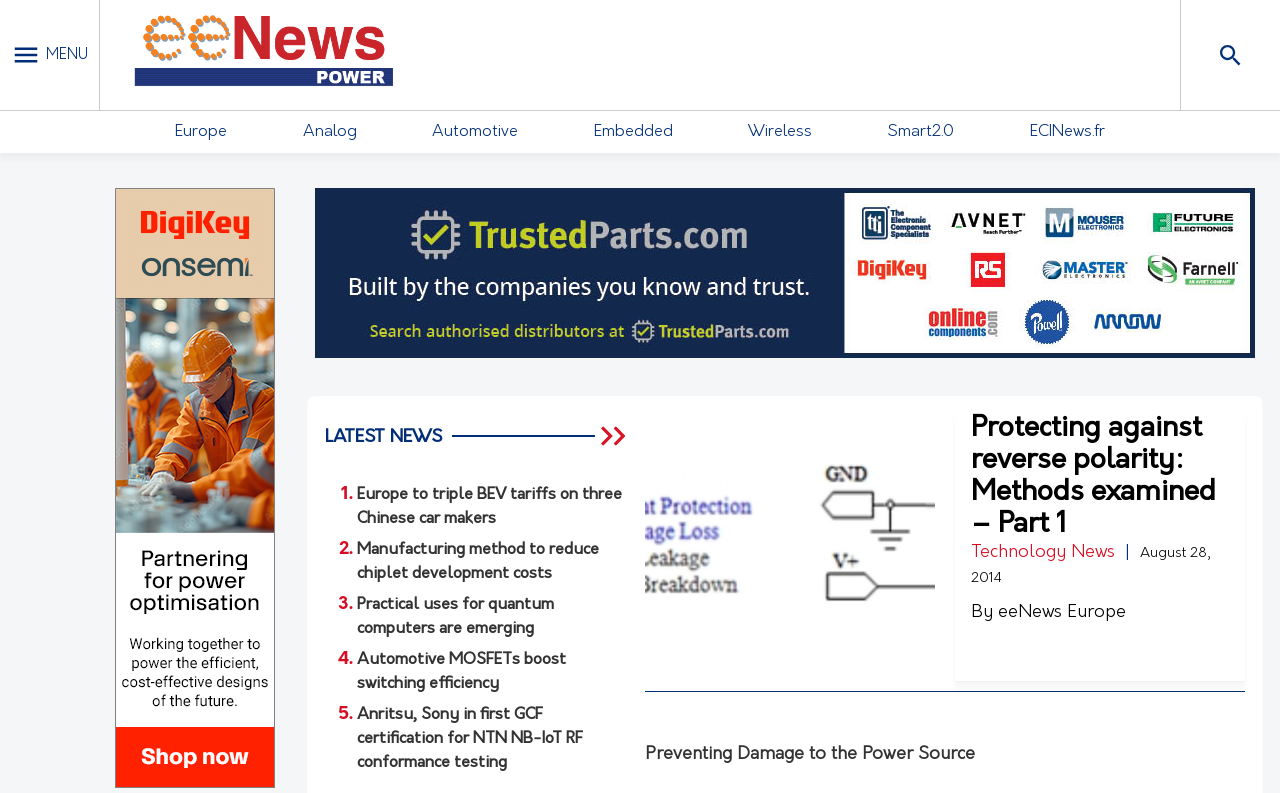Specify the bounding box coordinates of the area to click in order to follow the given instruction: "Read the article 'Protecting against reverse polarity: Methods examined – Part 1'."

[0.504, 0.521, 0.73, 0.796]